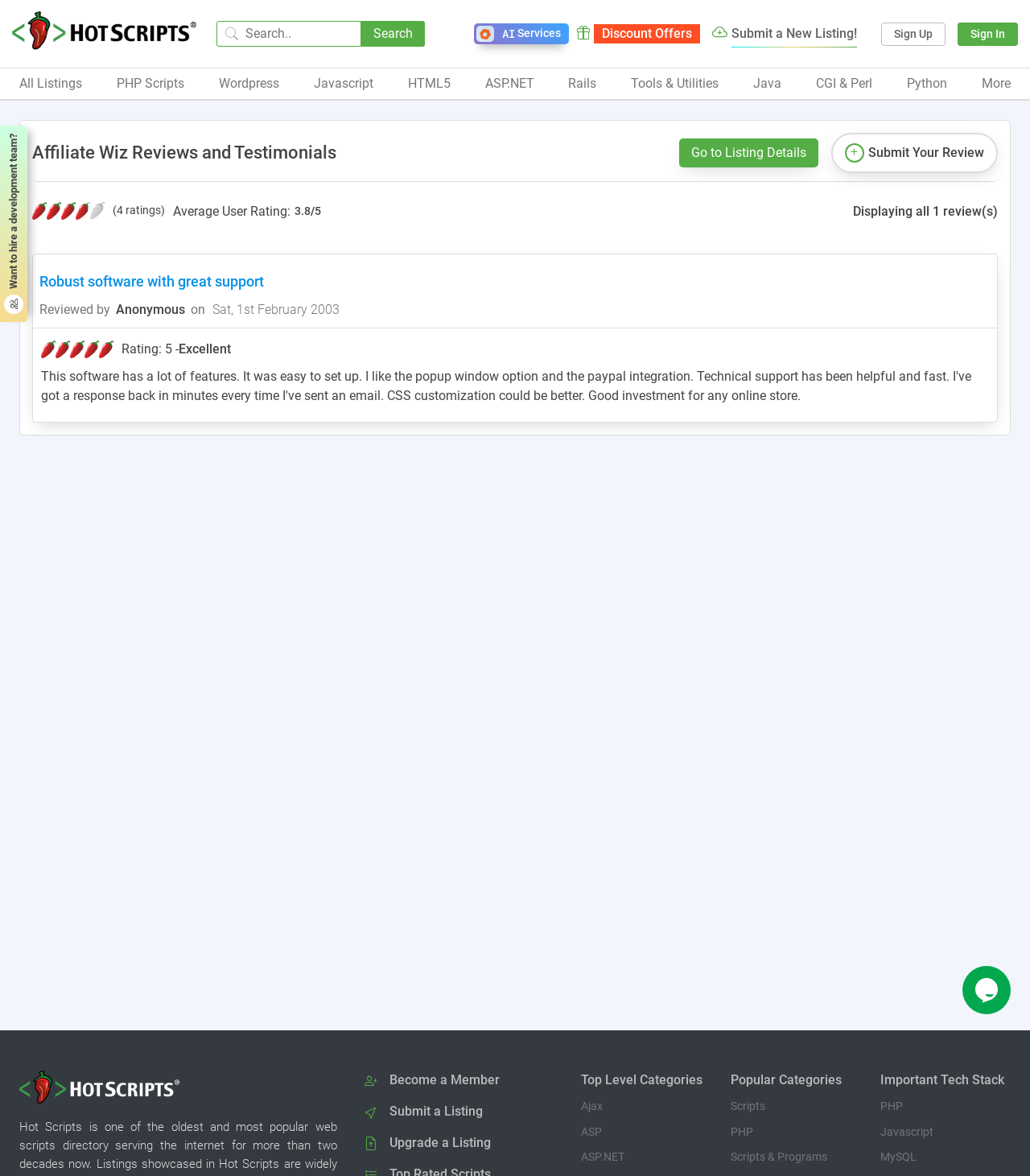Locate the bounding box coordinates of the element that should be clicked to fulfill the instruction: "Sign up for an account".

[0.855, 0.019, 0.918, 0.039]